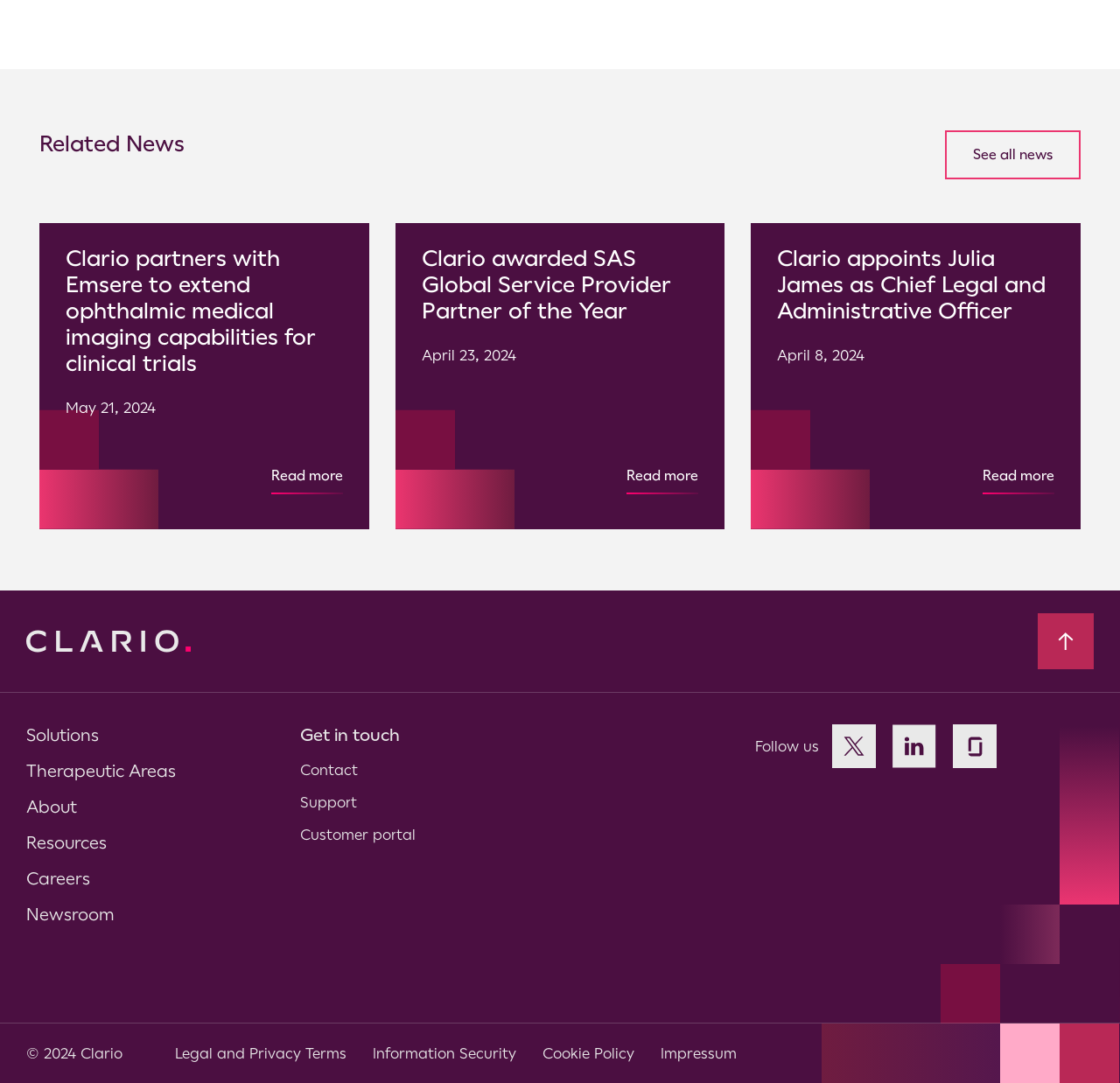Refer to the image and answer the question with as much detail as possible: What is the company name?

The webpage has a logo with the text 'Clario' and multiple links with 'Clario' in the text, indicating that the company name is Clario.